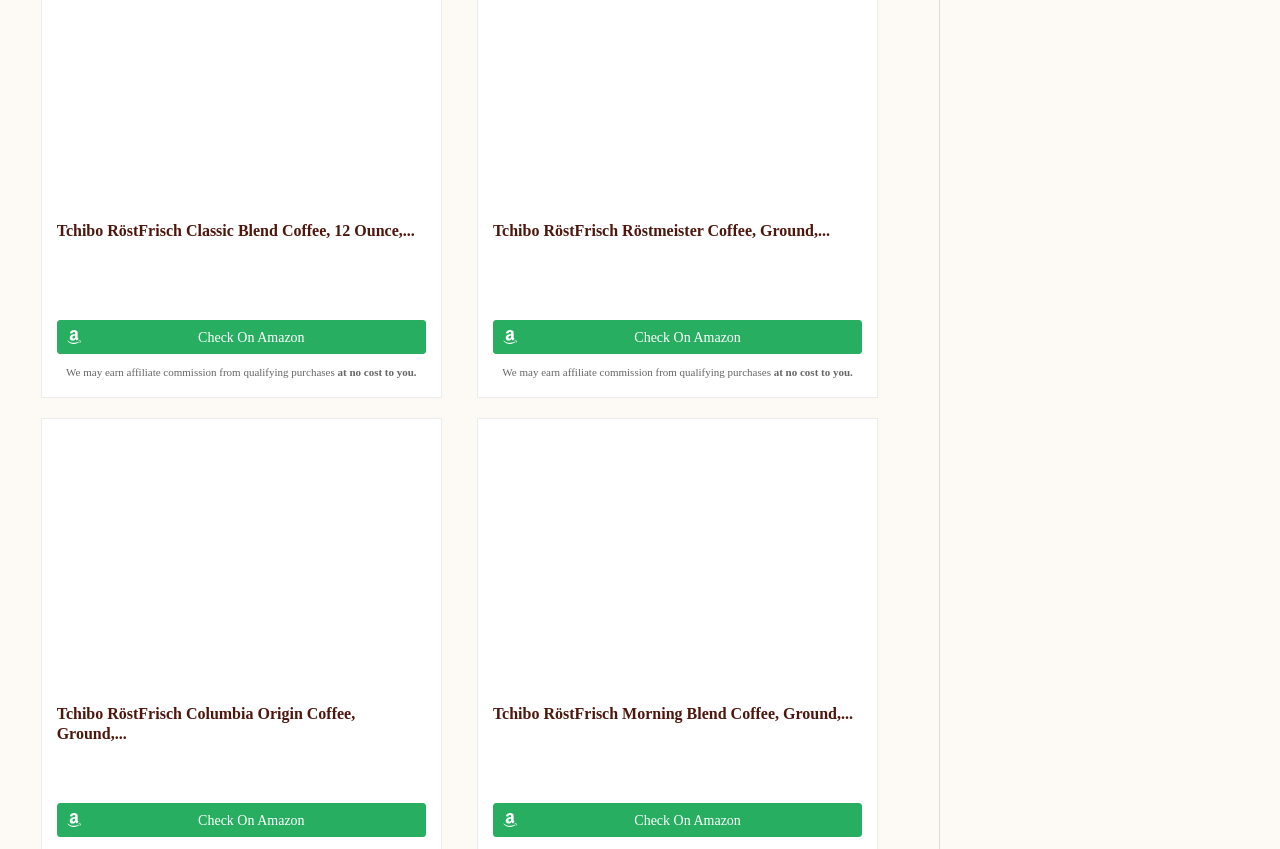Please identify the bounding box coordinates of the region to click in order to complete the task: "View details of Tchibo RöstFrisch Morning Blend Coffee". The coordinates must be four float numbers between 0 and 1, specified as [left, top, right, bottom].

[0.385, 0.829, 0.674, 0.876]